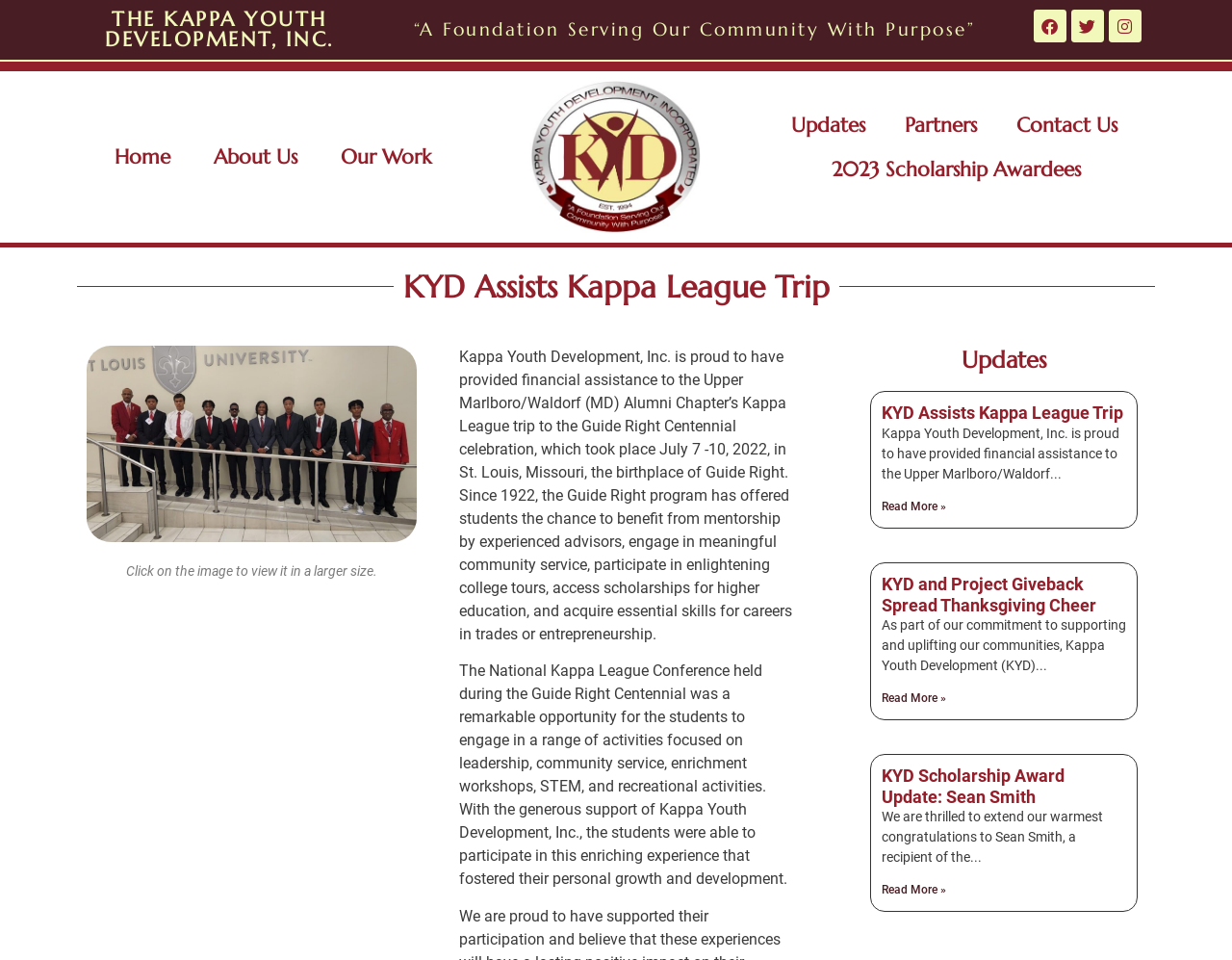Find the bounding box coordinates for the HTML element described in this sentence: "comandes". Provide the coordinates as four float numbers between 0 and 1, in the format [left, top, right, bottom].

None